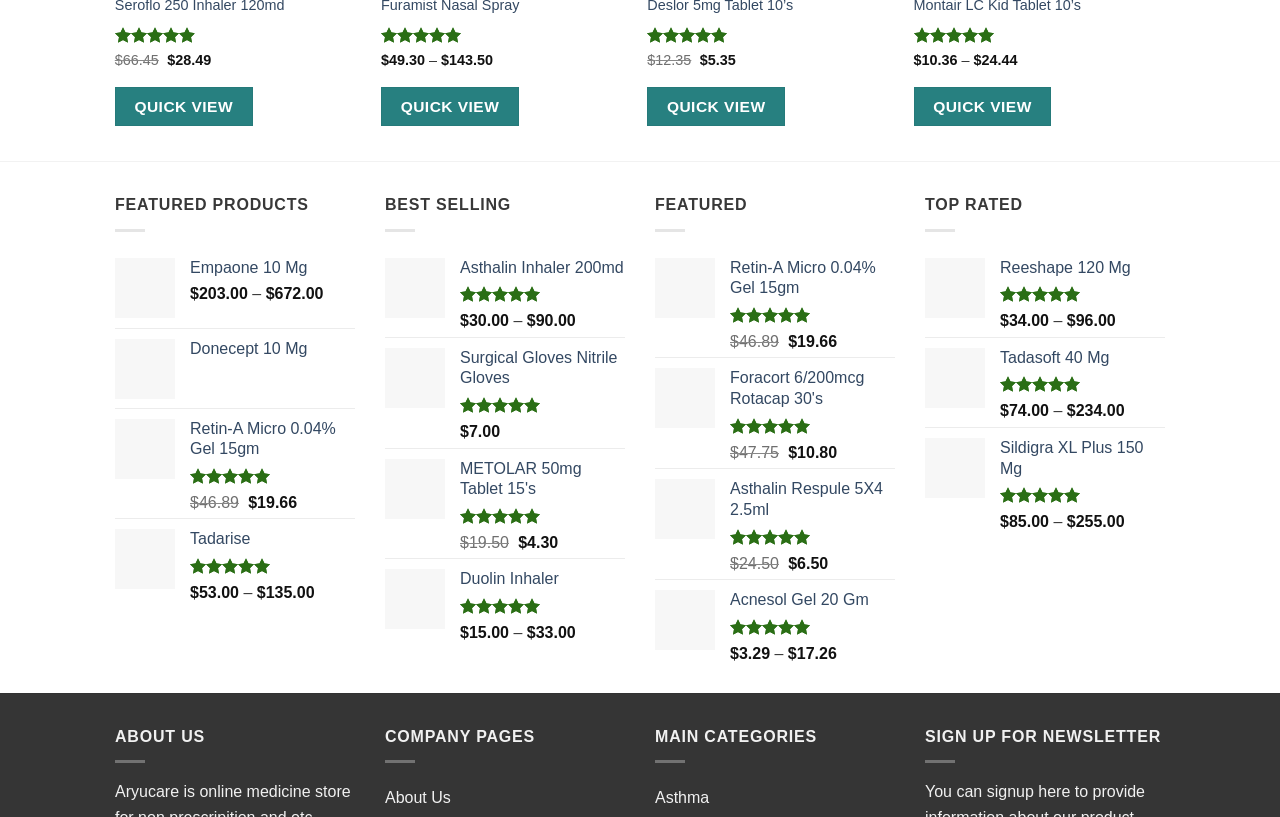Determine the bounding box coordinates for the clickable element required to fulfill the instruction: "Quick view of the product with original price $66.45". Provide the coordinates as four float numbers between 0 and 1, i.e., [left, top, right, bottom].

[0.09, 0.107, 0.197, 0.155]